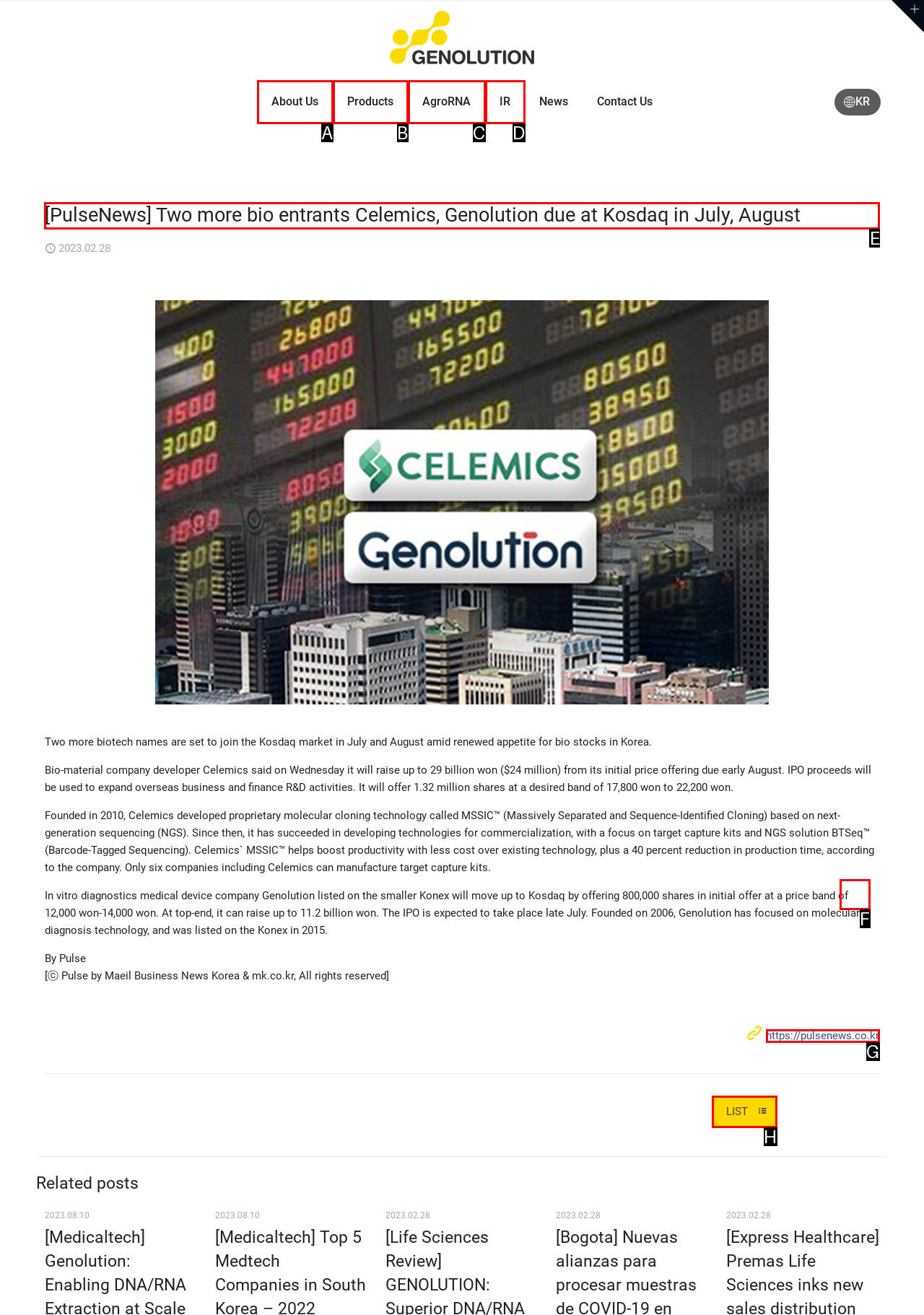Find the option you need to click to complete the following instruction: Read the news article
Answer with the corresponding letter from the choices given directly.

E